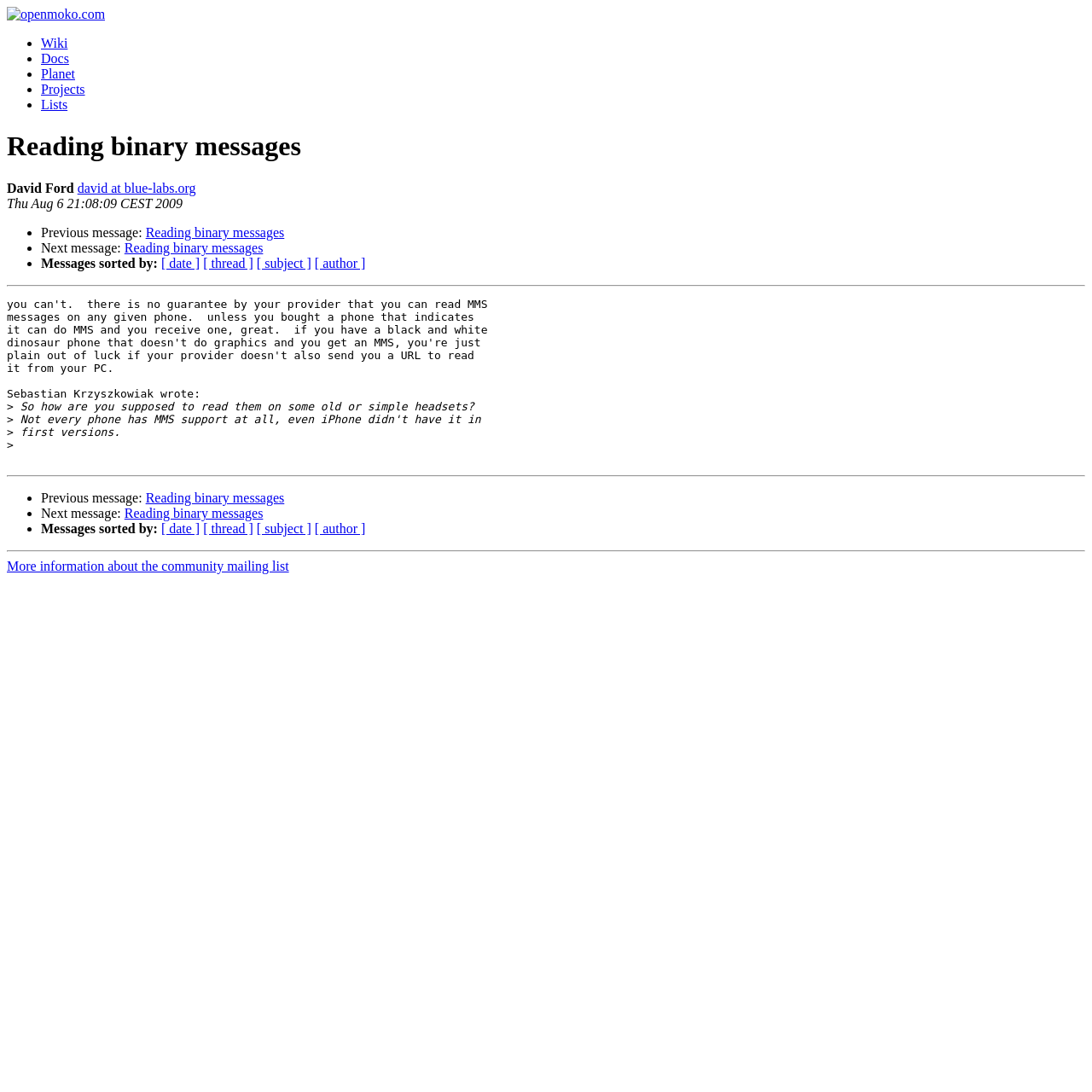What is the date of this message?
Answer the question in as much detail as possible.

The date of this message is mentioned in the static text 'Thu Aug 6 21:08:09 CEST 2009' located below the author's name, which is 'David Ford'.